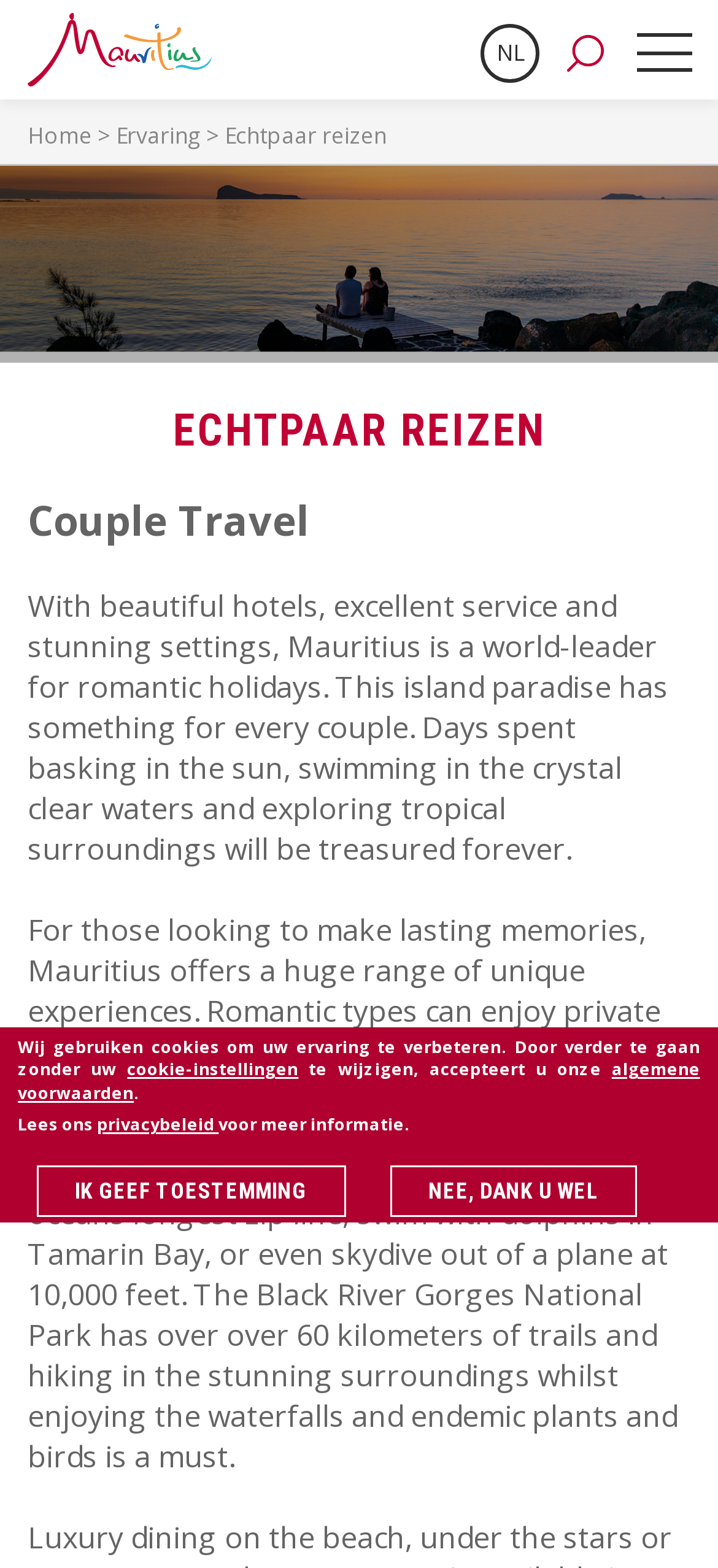Identify and provide the bounding box coordinates of the UI element described: "algemene voorwaarden". The coordinates should be formatted as [left, top, right, bottom], with each number being a float between 0 and 1.

[0.025, 0.674, 0.975, 0.704]